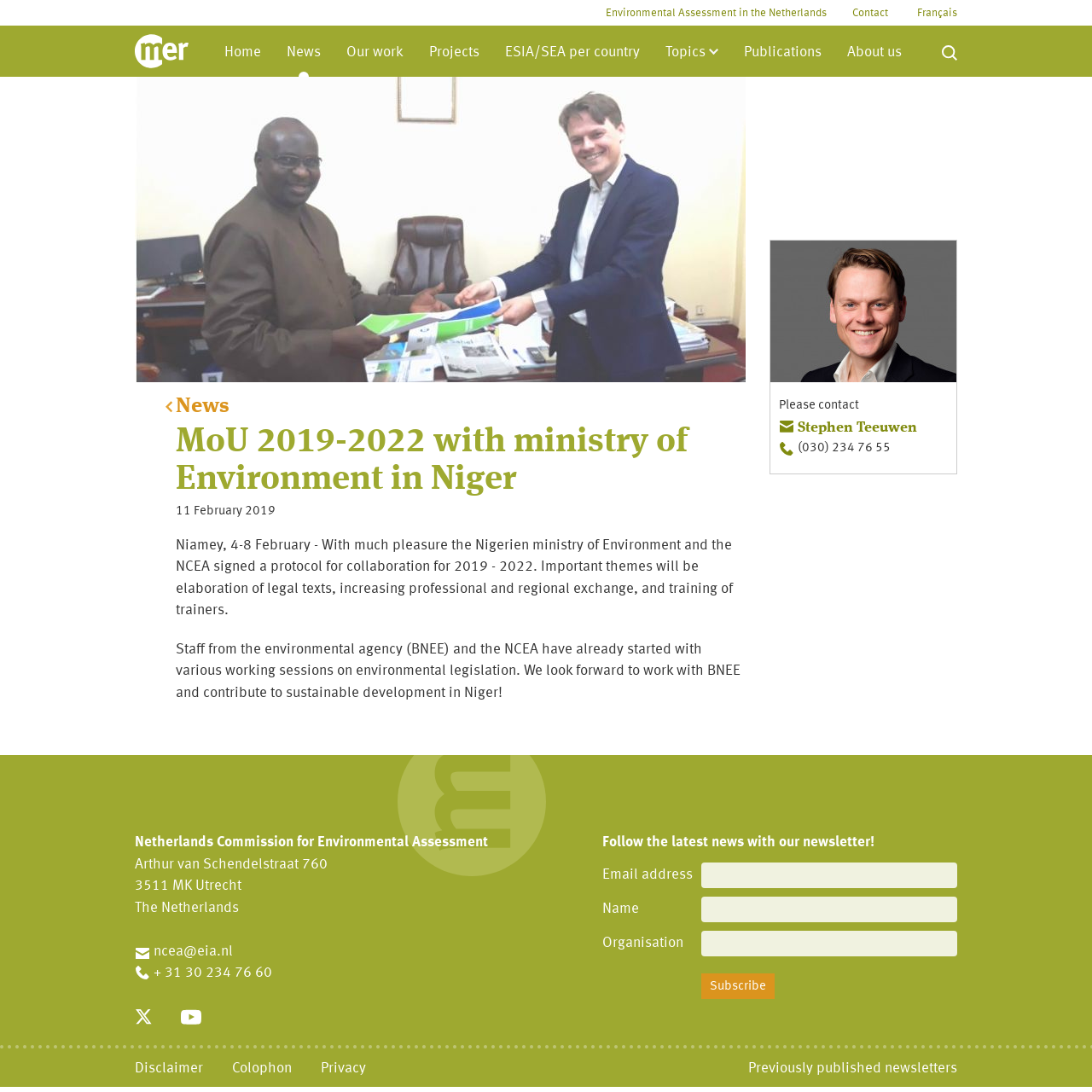Provide your answer to the question using just one word or phrase: What is the purpose of the newsletter subscription form?

To receive latest news